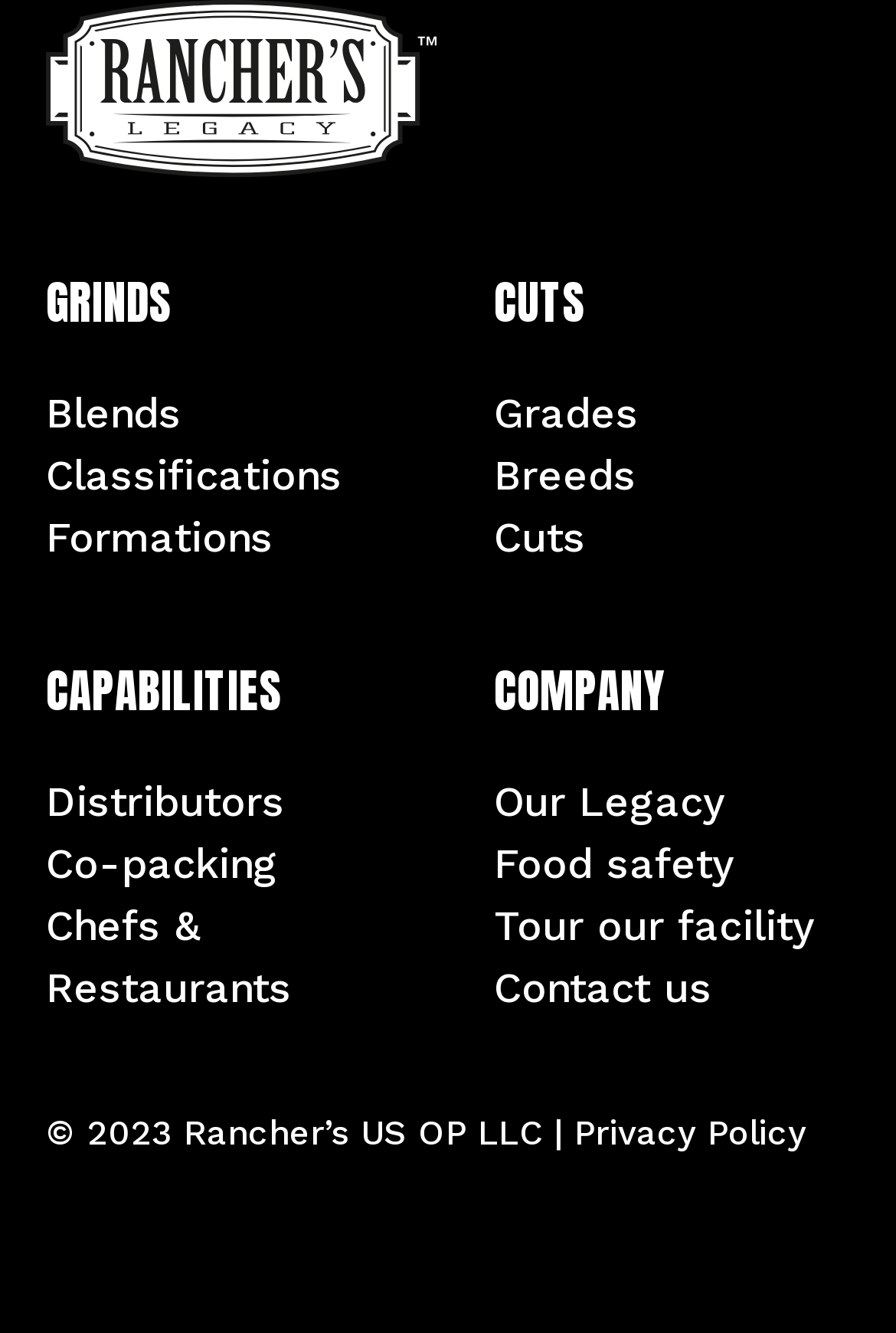Indicate the bounding box coordinates of the element that needs to be clicked to satisfy the following instruction: "Click on GRINDS". The coordinates should be four float numbers between 0 and 1, i.e., [left, top, right, bottom].

[0.051, 0.203, 0.449, 0.251]